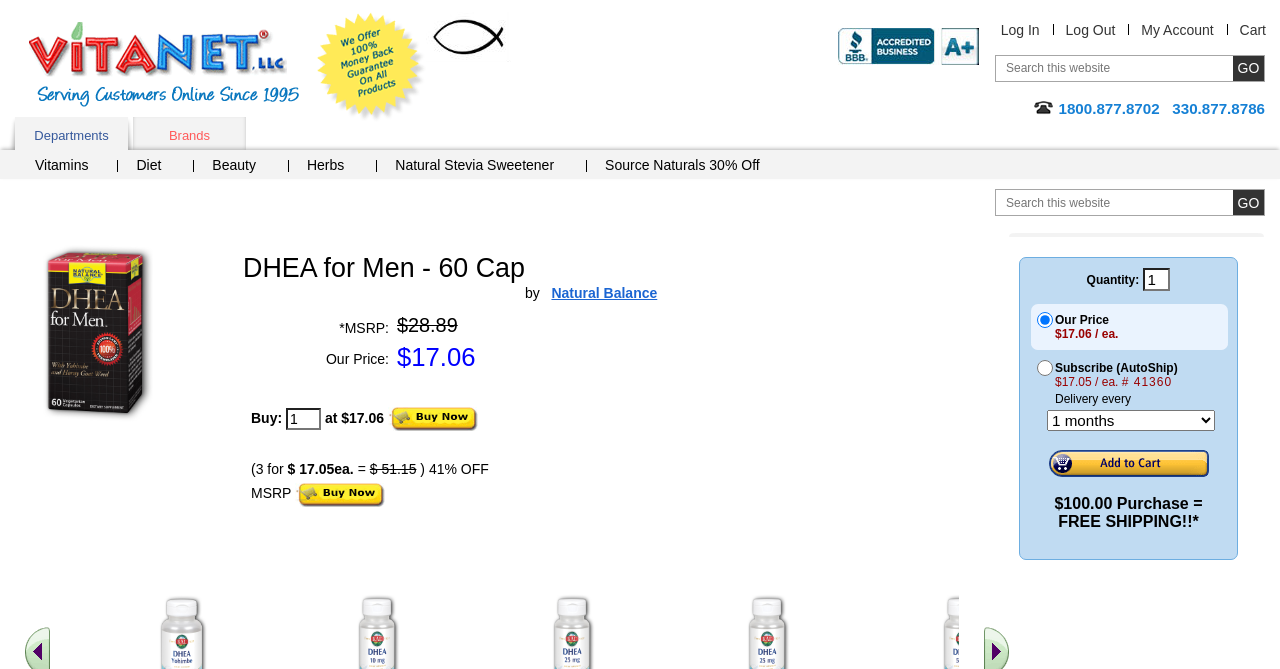Find and specify the bounding box coordinates that correspond to the clickable region for the instruction: "Search this website".

[0.786, 0.091, 0.867, 0.112]